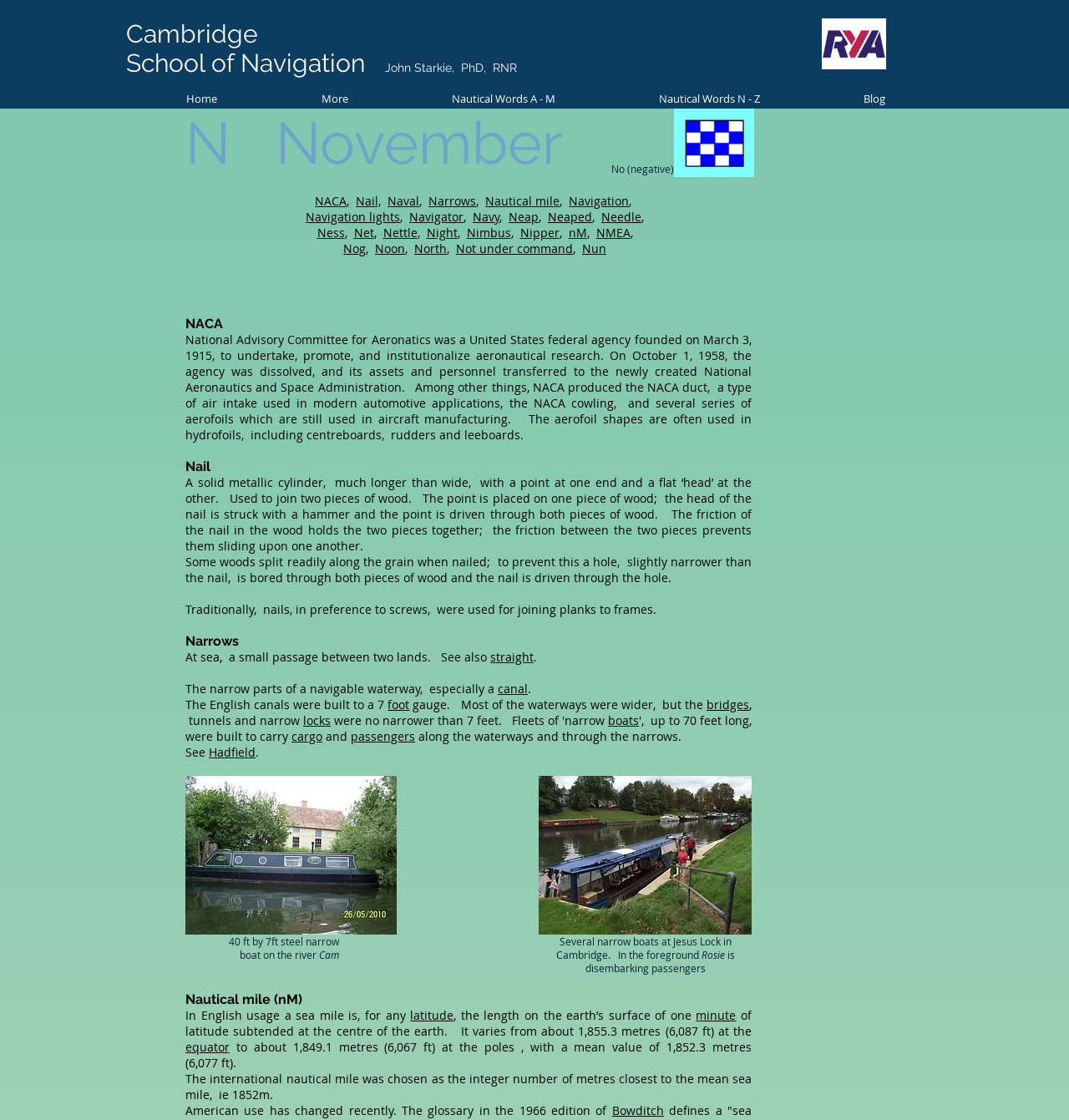How many headings are there on the webpage?
Look at the image and respond with a one-word or short phrase answer.

5